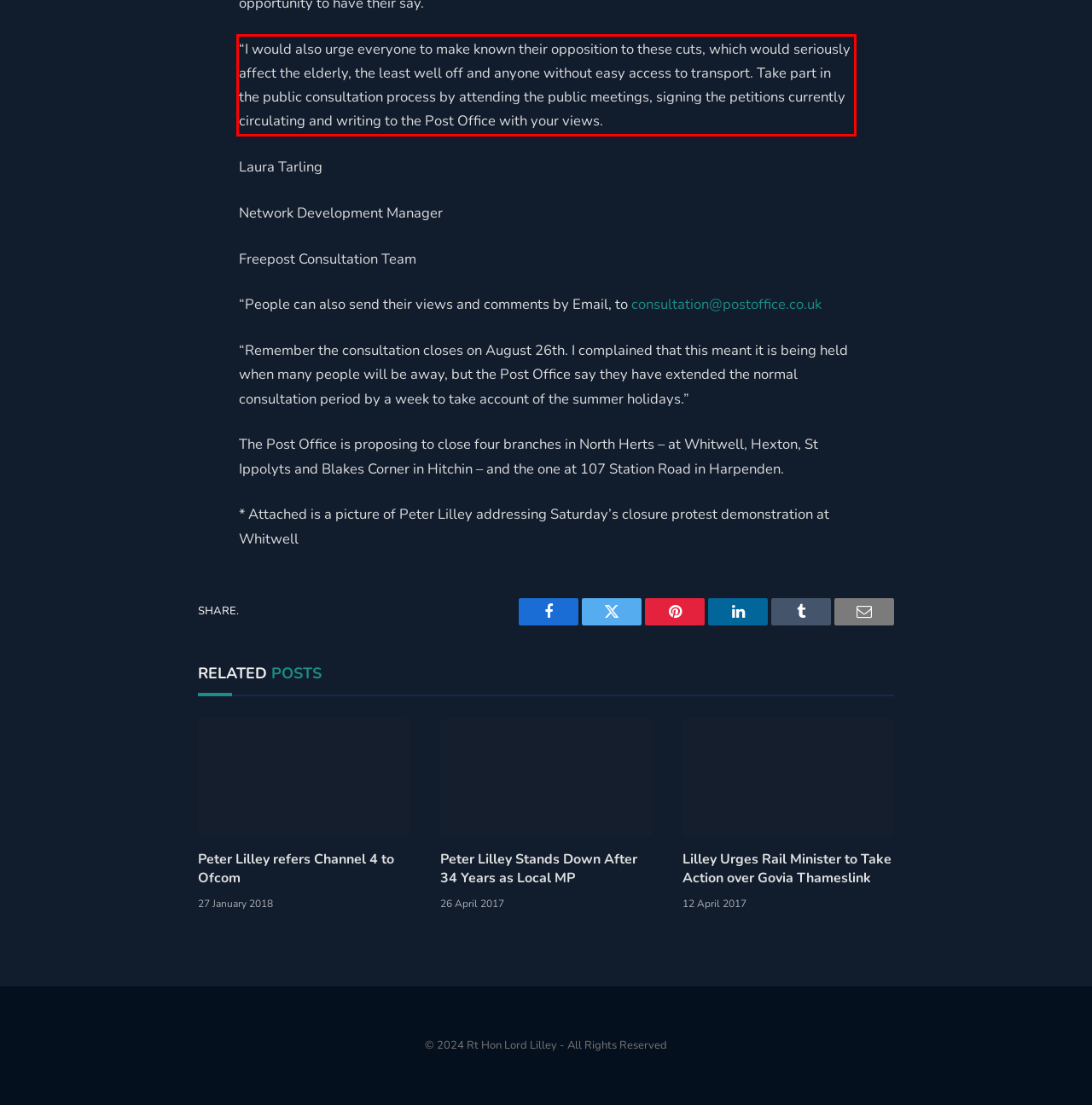Look at the webpage screenshot and recognize the text inside the red bounding box.

“I would also urge everyone to make known their opposition to these cuts, which would seriously affect the elderly, the least well off and anyone without easy access to transport. Take part in the public consultation process by attending the public meetings, signing the petitions currently circulating and writing to the Post Office with your views.